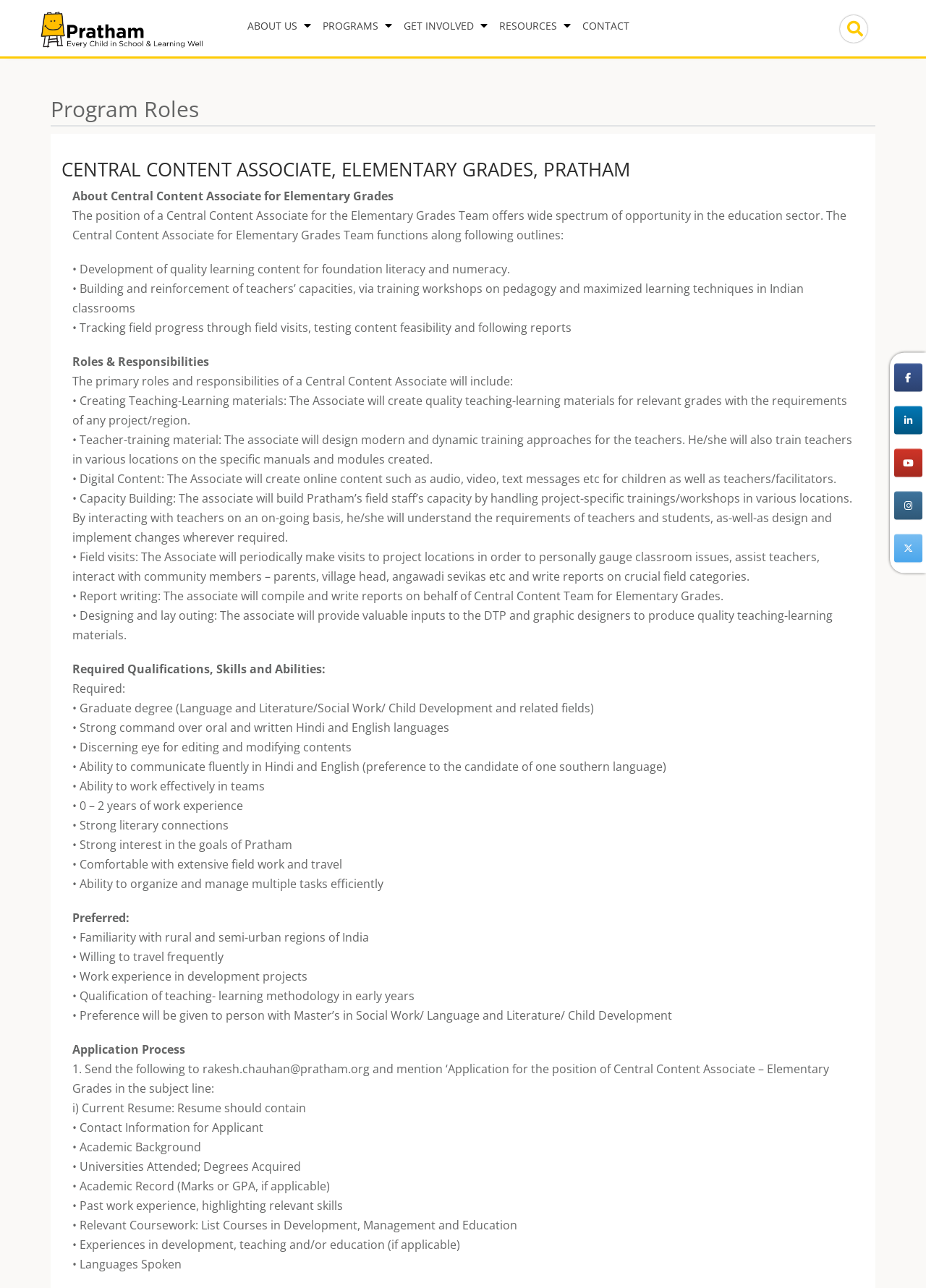Please identify the bounding box coordinates of the element's region that I should click in order to complete the following instruction: "Click on GET INVOLVED". The bounding box coordinates consist of four float numbers between 0 and 1, i.e., [left, top, right, bottom].

[0.431, 0.0, 0.531, 0.044]